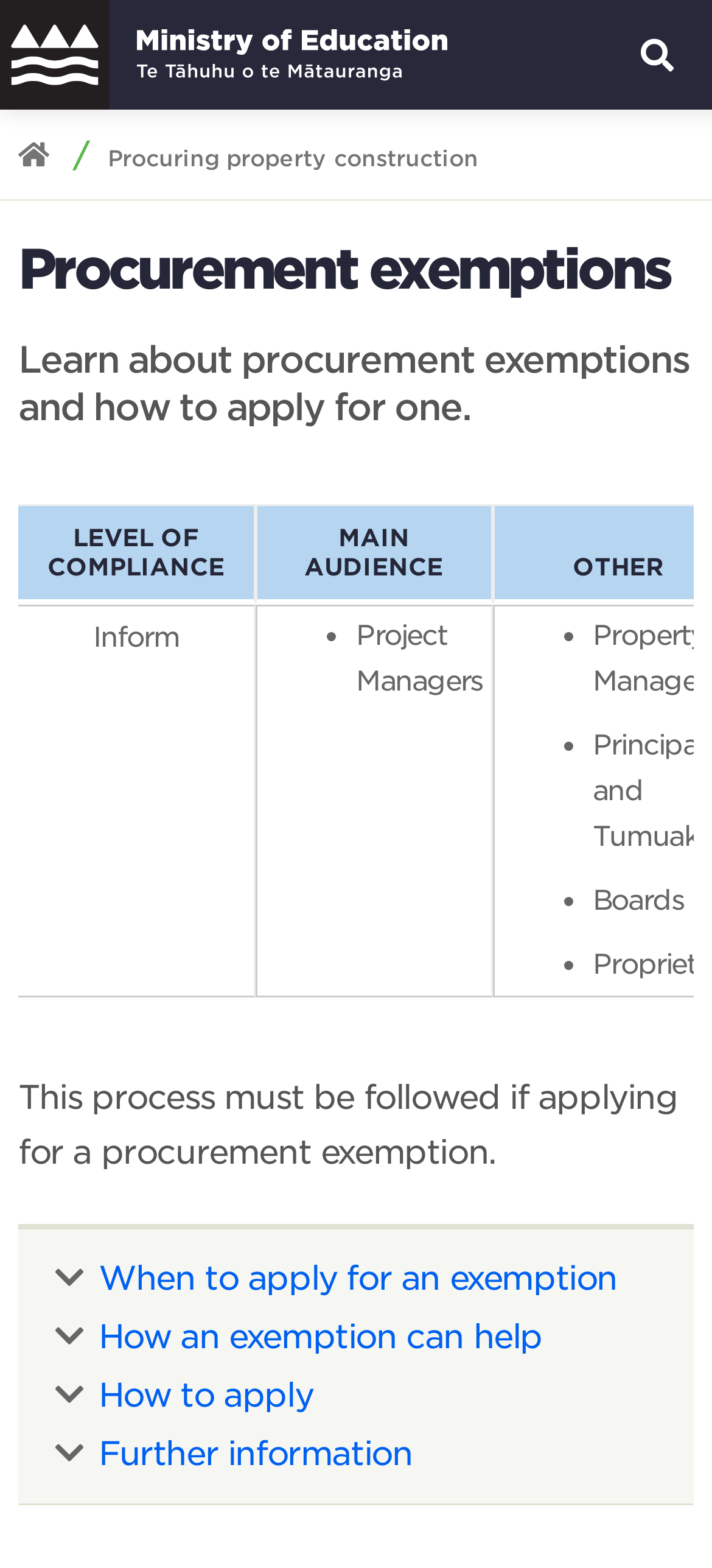Answer the question below with a single word or a brief phrase: 
What is the purpose of the procurement exemption process?

To apply for exemption